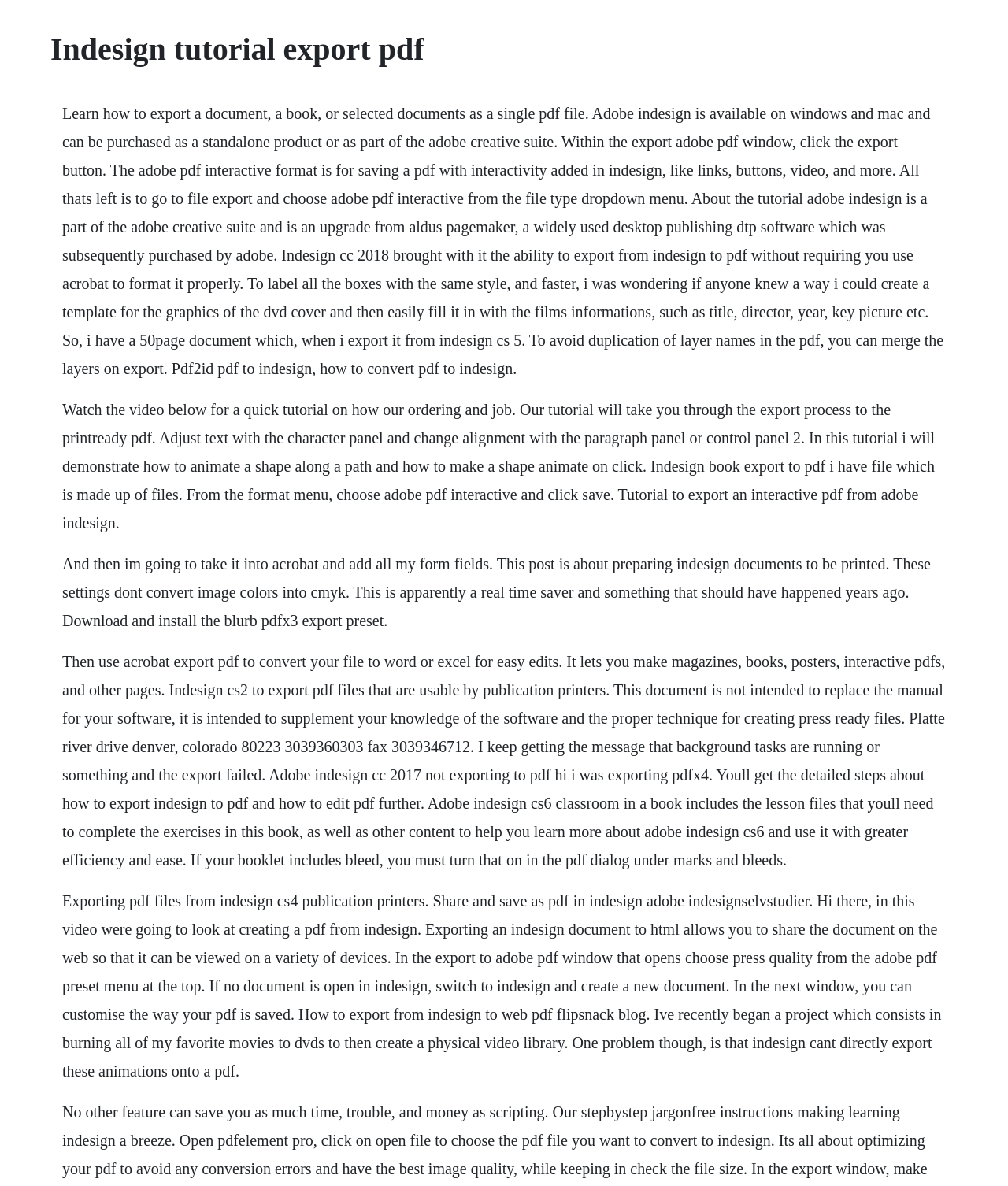Locate the primary headline on the webpage and provide its text.

Indesign tutorial export pdf